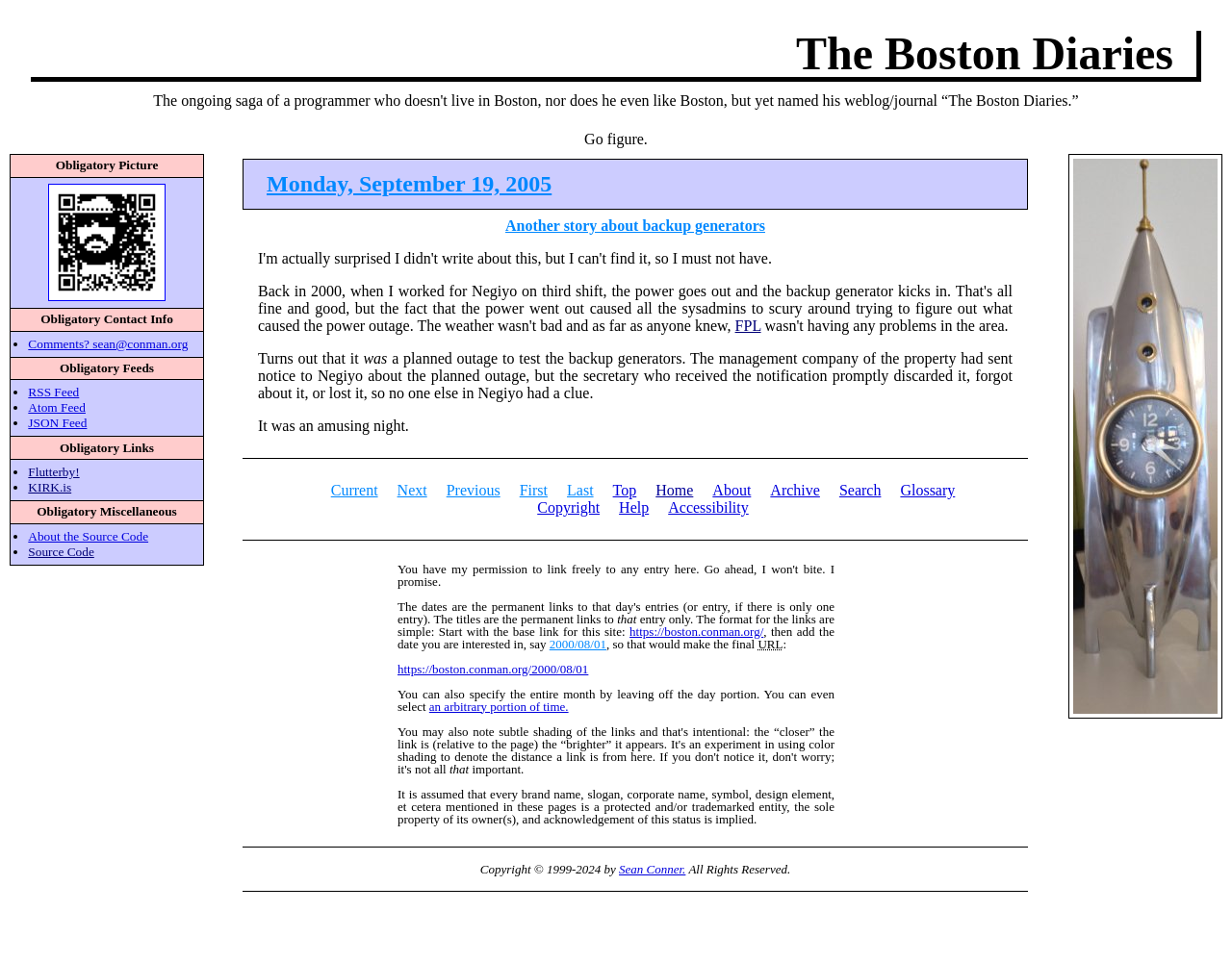Give the bounding box coordinates for the element described by: "Atom Feed".

[0.023, 0.416, 0.069, 0.431]